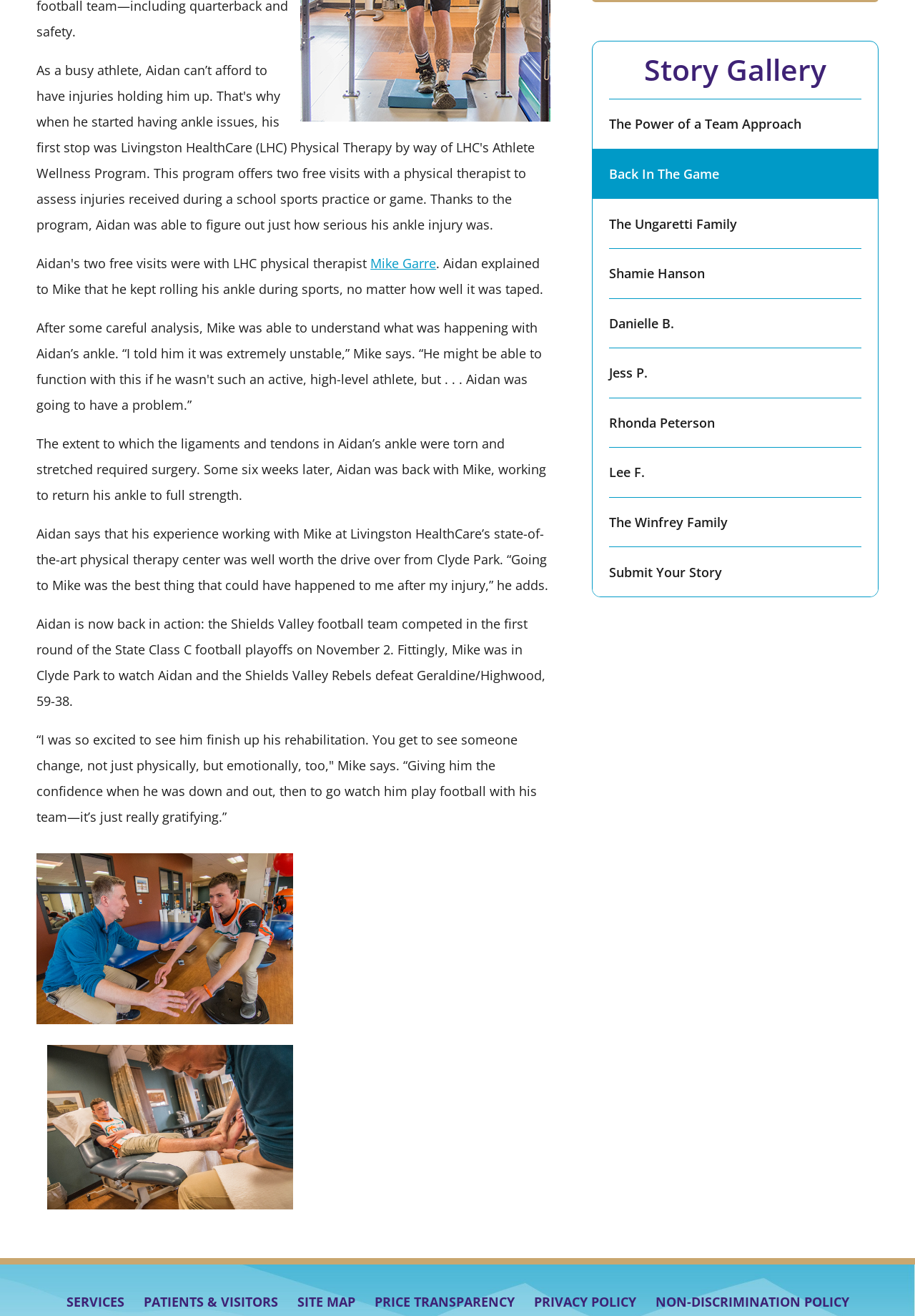Find the bounding box coordinates corresponding to the UI element with the description: "Lee F.". The coordinates should be formatted as [left, top, right, bottom], with values as floats between 0 and 1.

[0.666, 0.34, 0.942, 0.378]